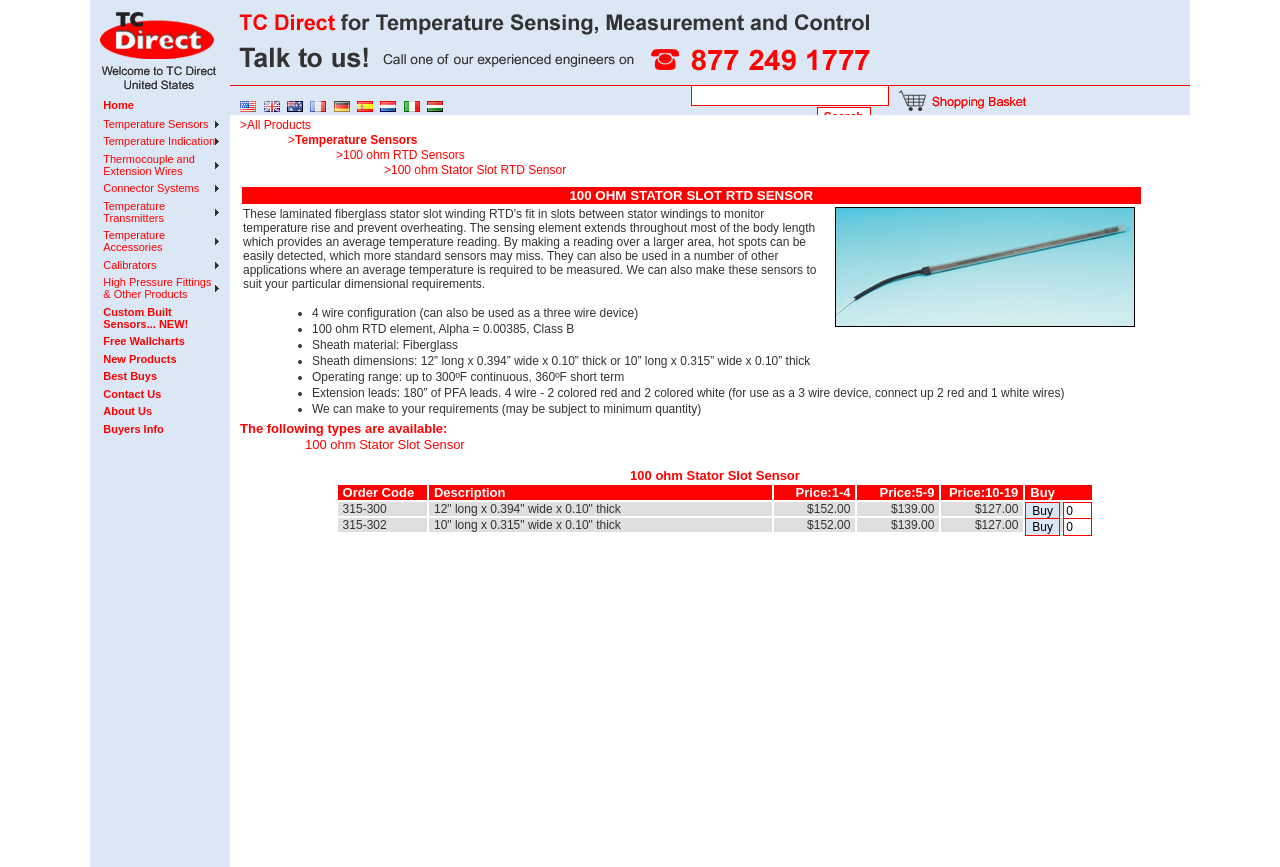Use a single word or phrase to answer the question: How many links are in the top navigation bar?

9